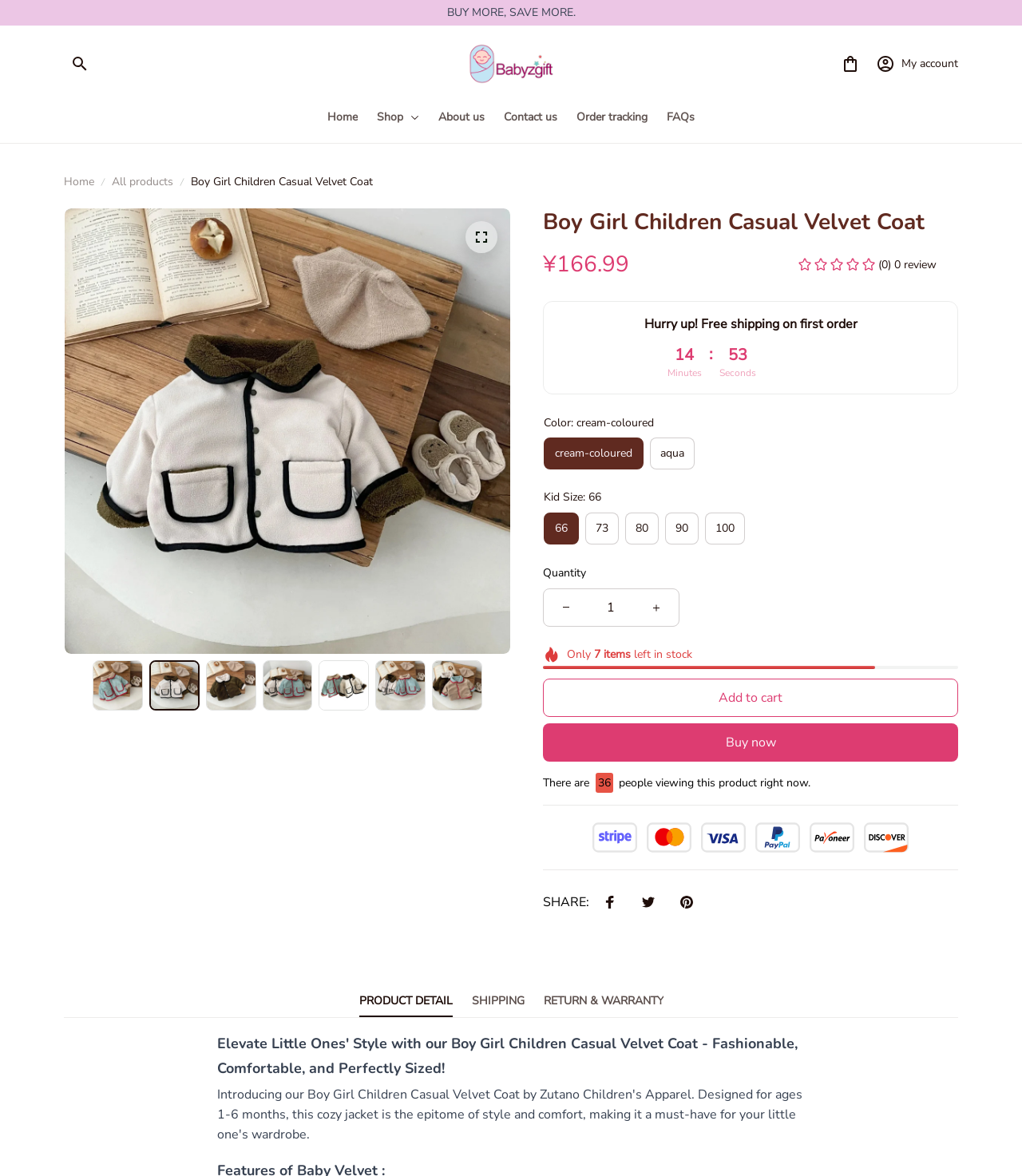Bounding box coordinates are specified in the format (top-left x, top-left y, bottom-right x, bottom-right y). All values are floating point numbers bounded between 0 and 1. Please provide the bounding box coordinate of the region this sentence describes: input value="1" value="1"

[0.576, 0.501, 0.62, 0.532]